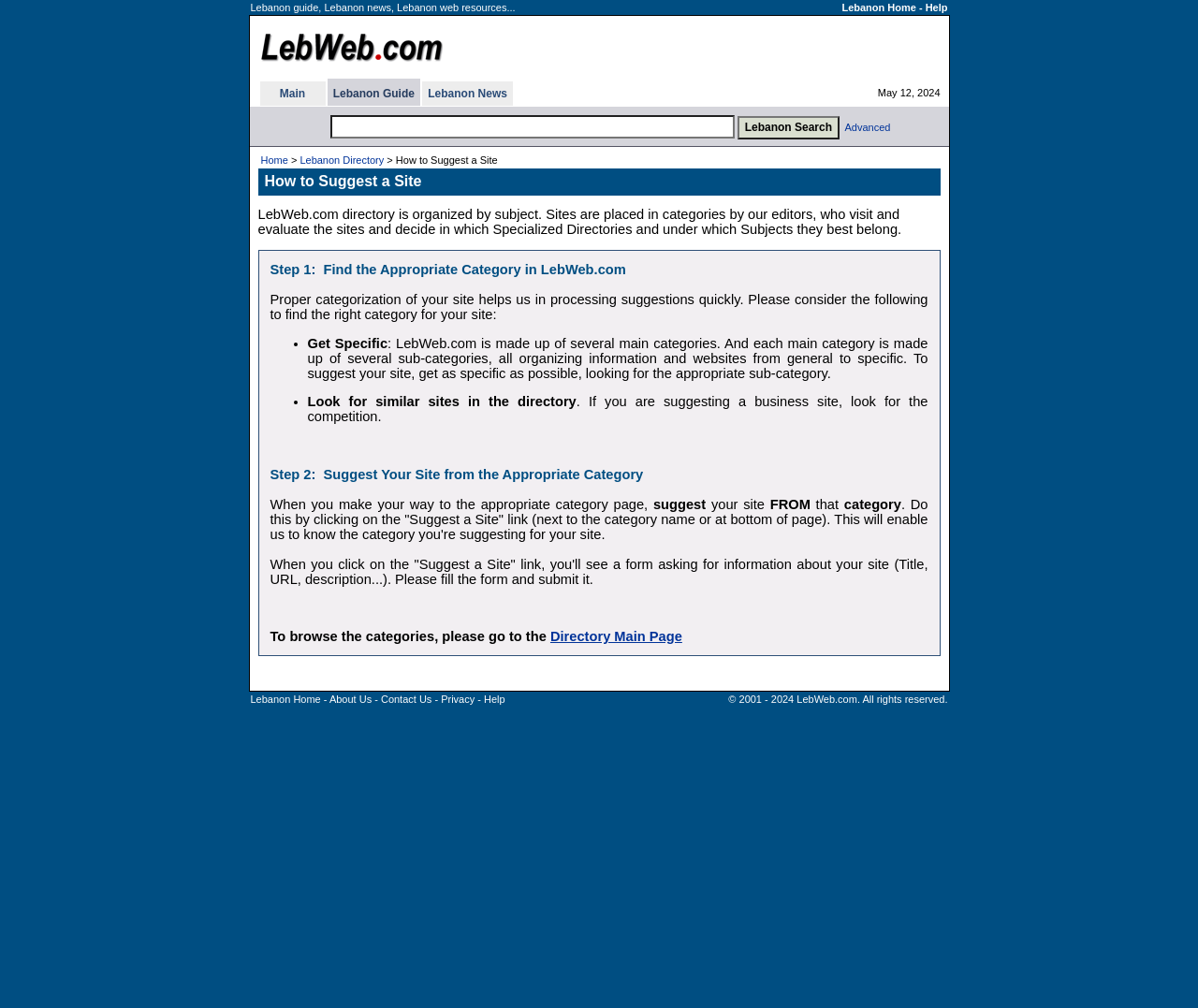Locate the bounding box coordinates of the area where you should click to accomplish the instruction: "click Suggest a Site".

[0.705, 0.121, 0.743, 0.132]